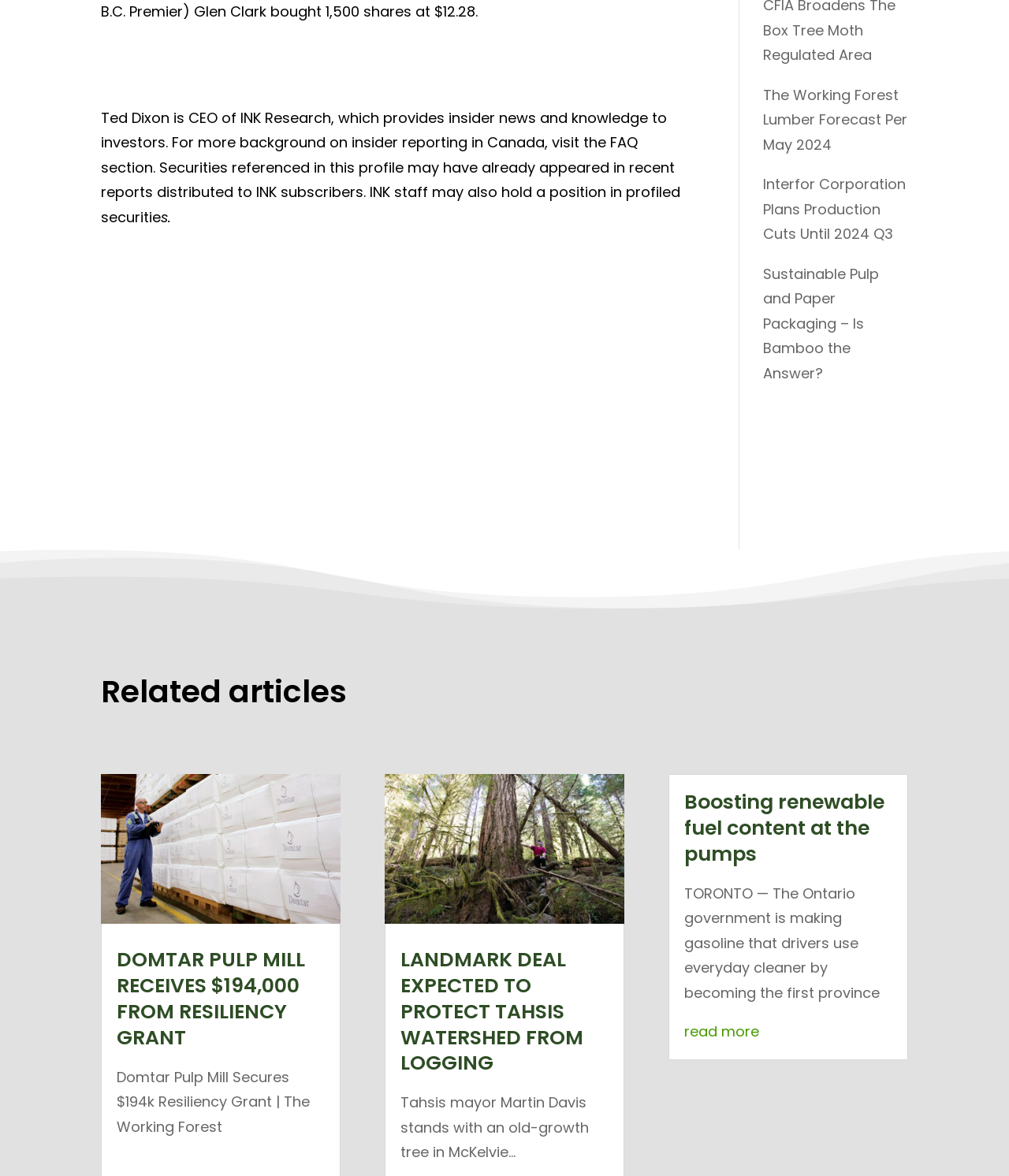Please determine the bounding box coordinates for the element with the description: "read more".

[0.678, 0.869, 0.752, 0.886]